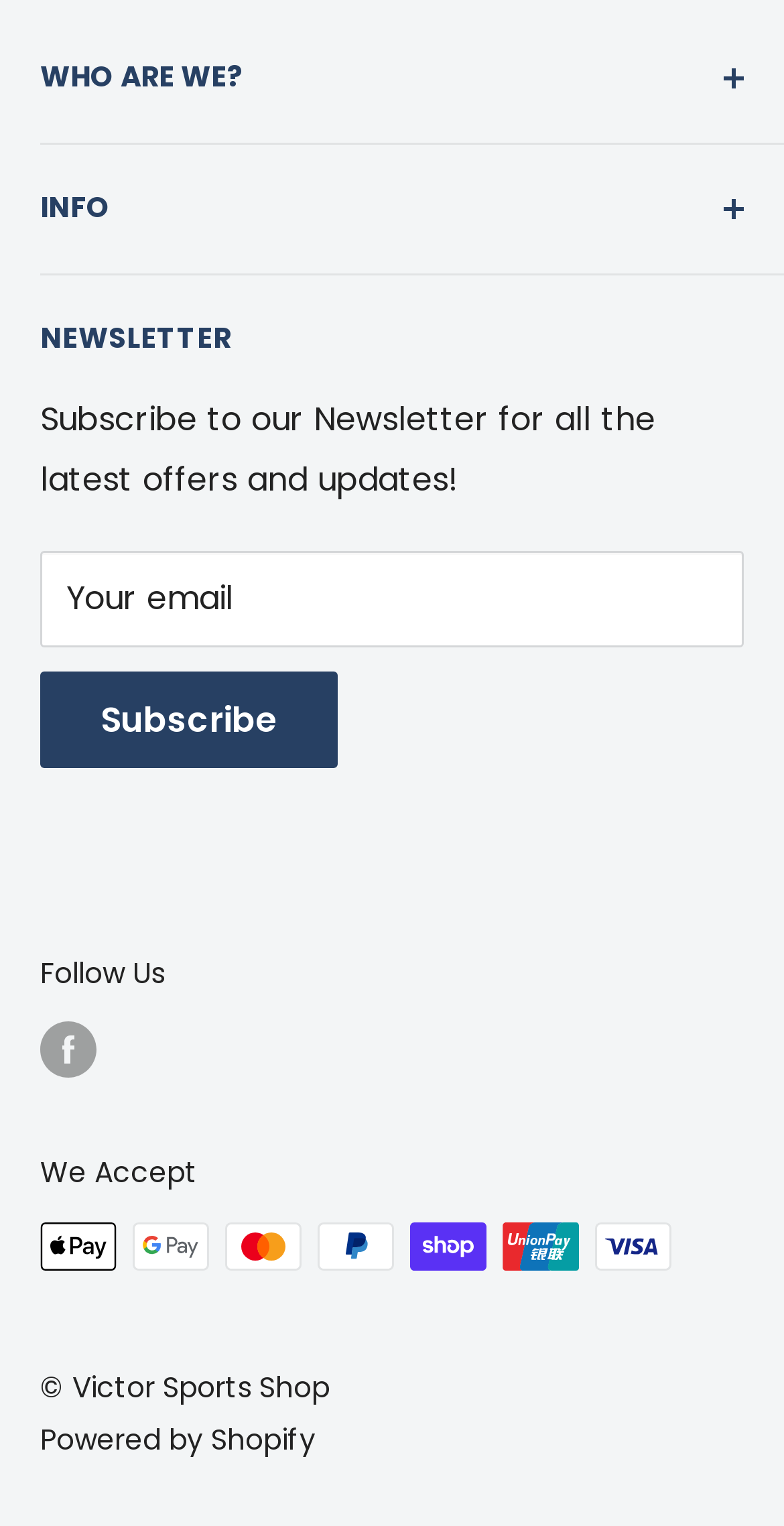What is the company's goal?
By examining the image, provide a one-word or phrase answer.

Equip athletes and medical professionals